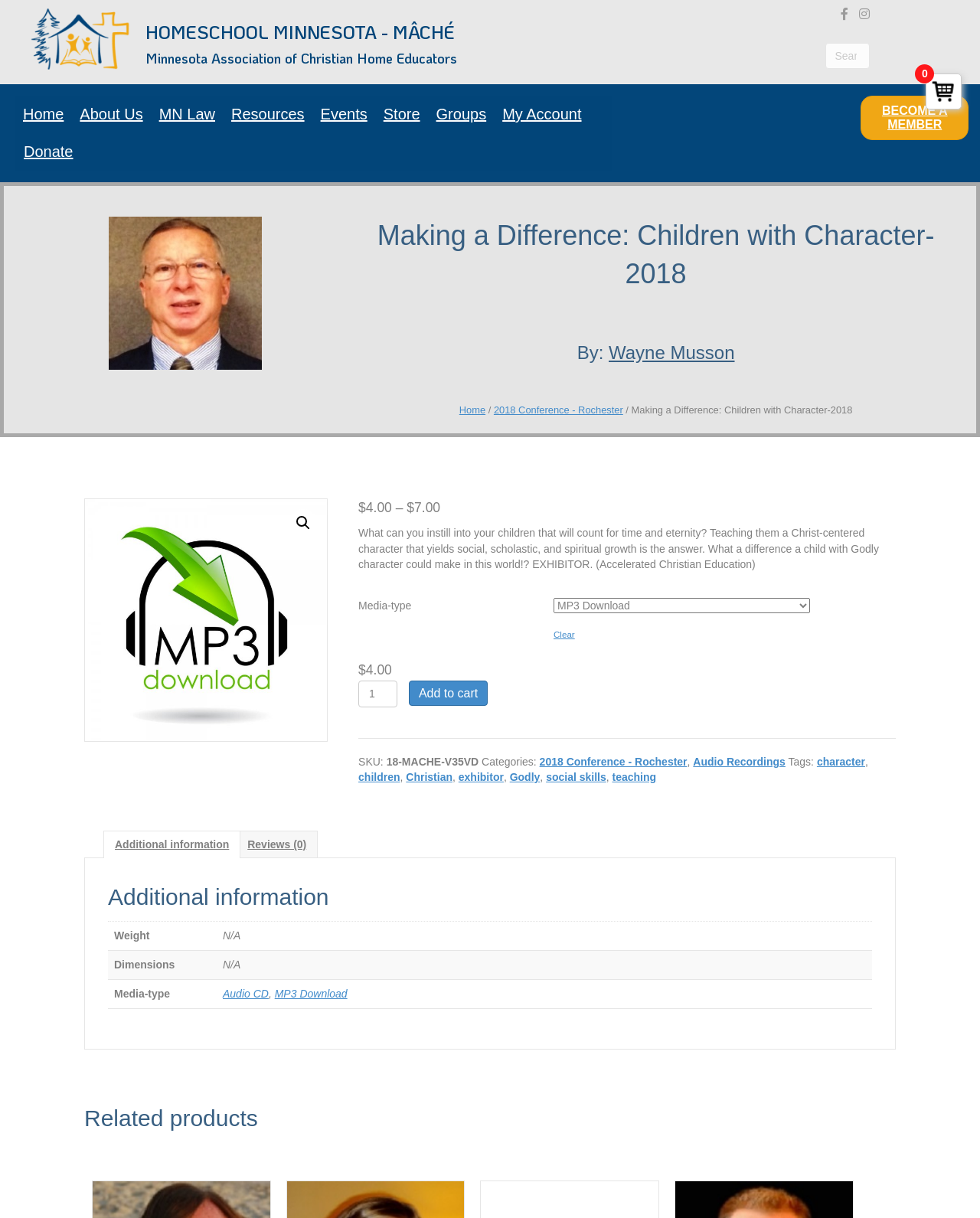Can you find the bounding box coordinates for the element to click on to achieve the instruction: "Click on the link to view reviews"?

[0.241, 0.682, 0.324, 0.704]